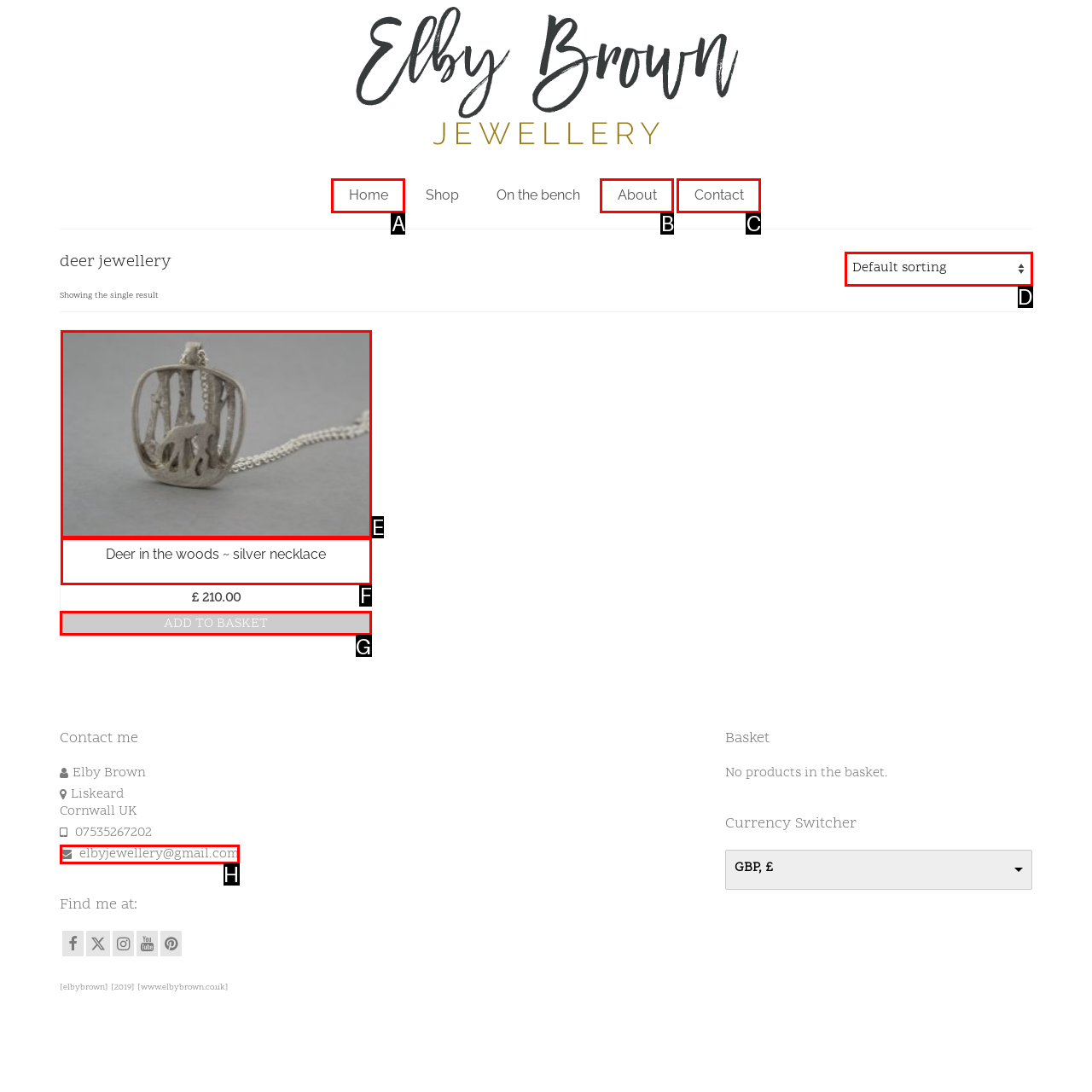Tell me which option I should click to complete the following task: Search for something
Answer with the option's letter from the given choices directly.

None